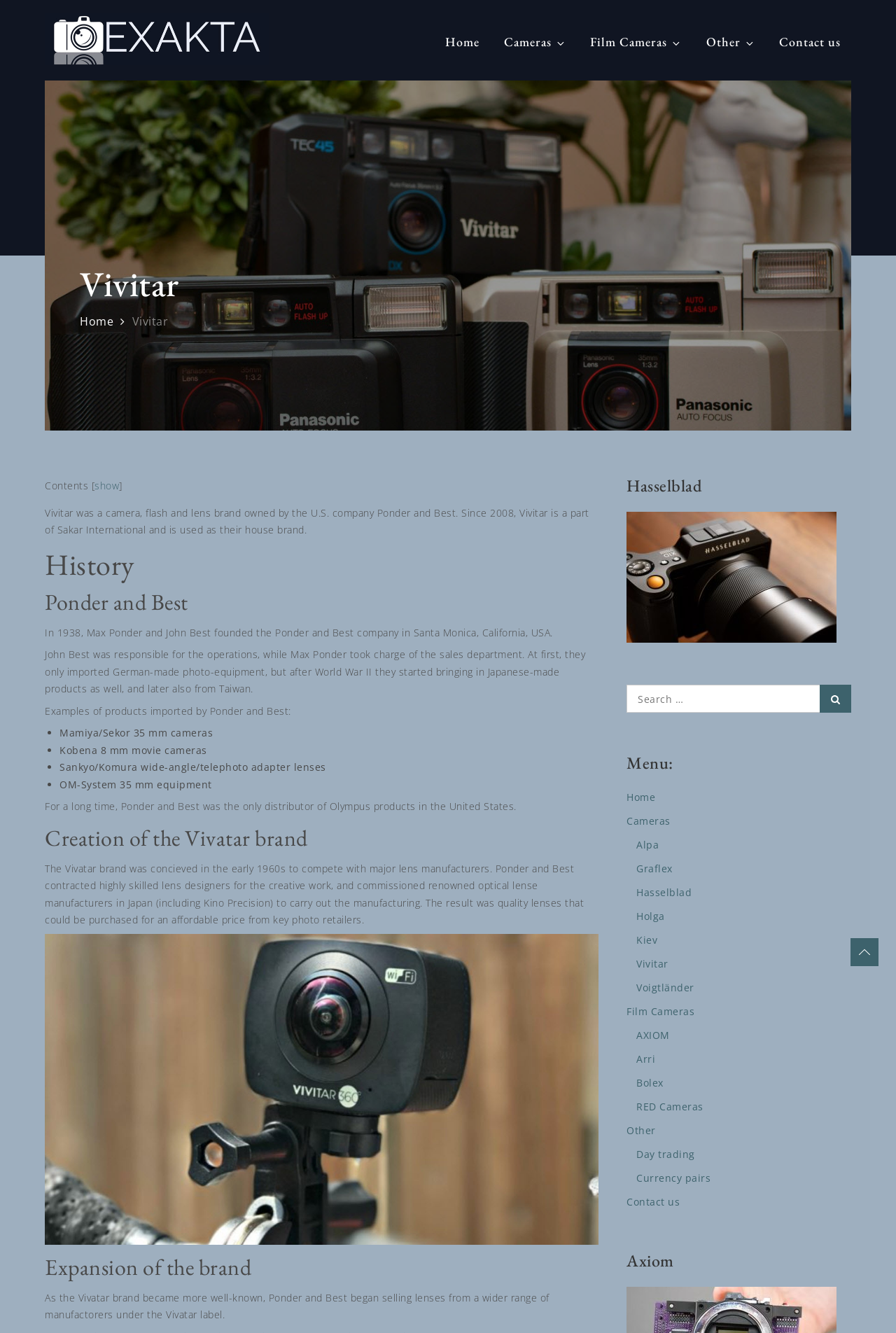Please specify the bounding box coordinates of the area that should be clicked to accomplish the following instruction: "Search for something". The coordinates should consist of four float numbers between 0 and 1, i.e., [left, top, right, bottom].

[0.7, 0.514, 0.95, 0.535]